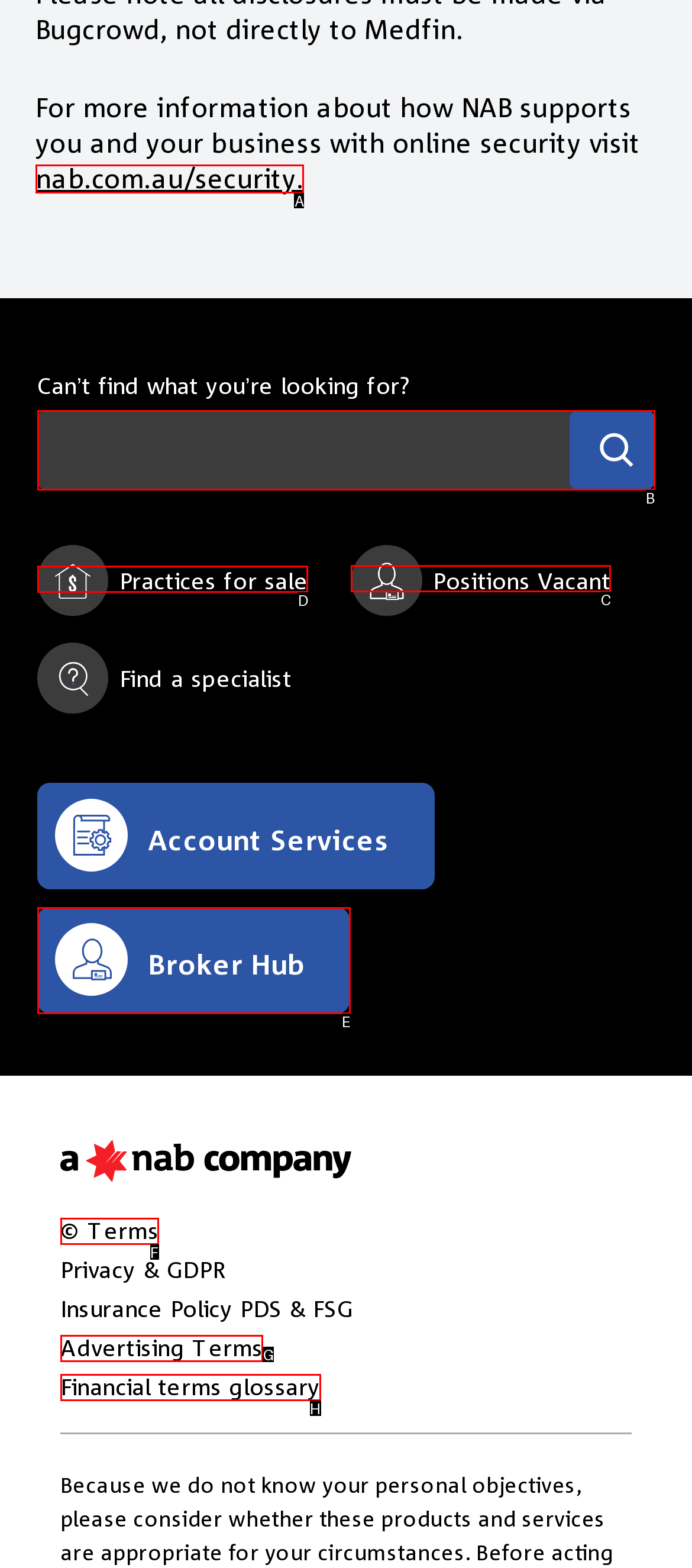Identify which HTML element should be clicked to fulfill this instruction: Select a category Reply with the correct option's letter.

None